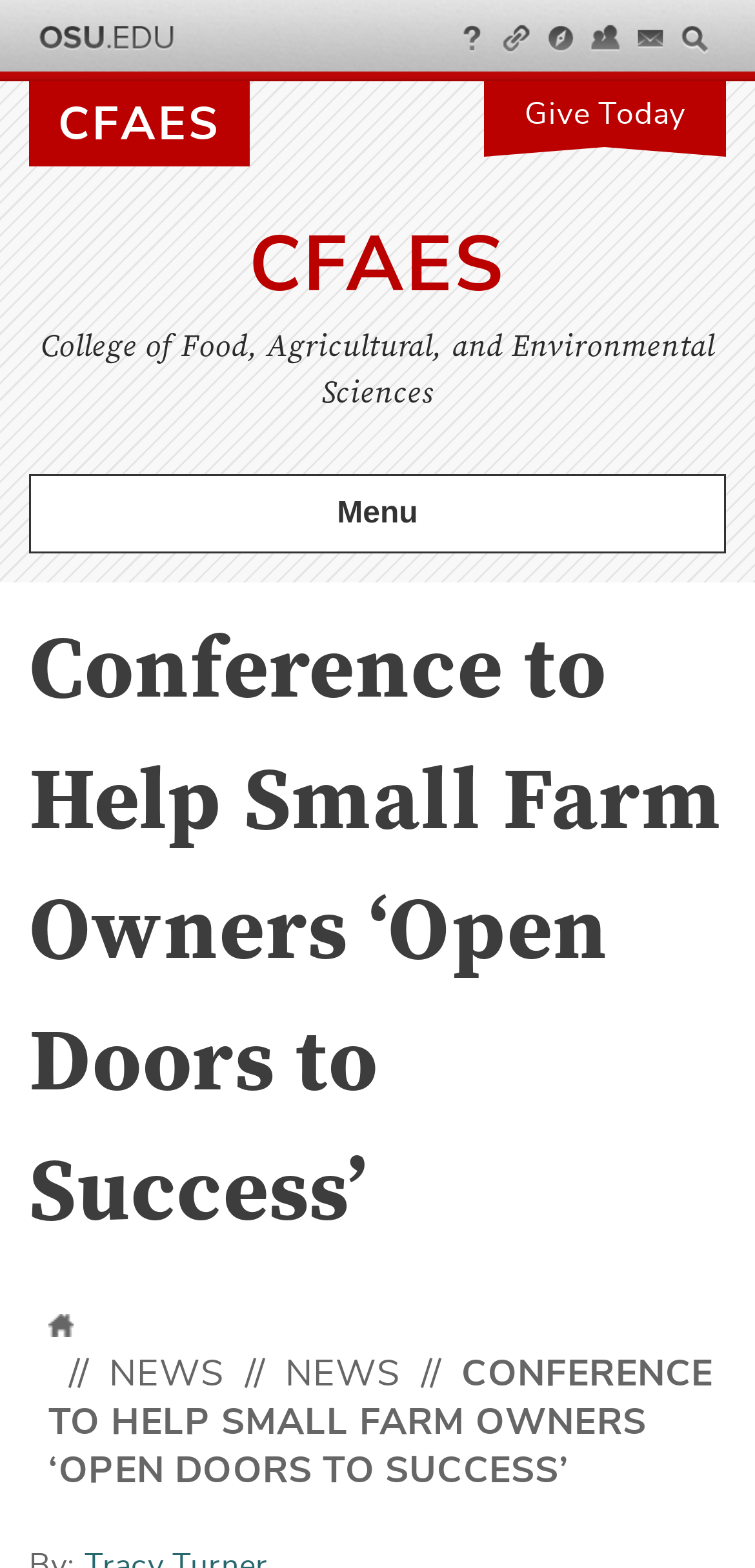Specify the bounding box coordinates of the element's area that should be clicked to execute the given instruction: "search for something". The coordinates should be four float numbers between 0 and 1, i.e., [left, top, right, bottom].

None